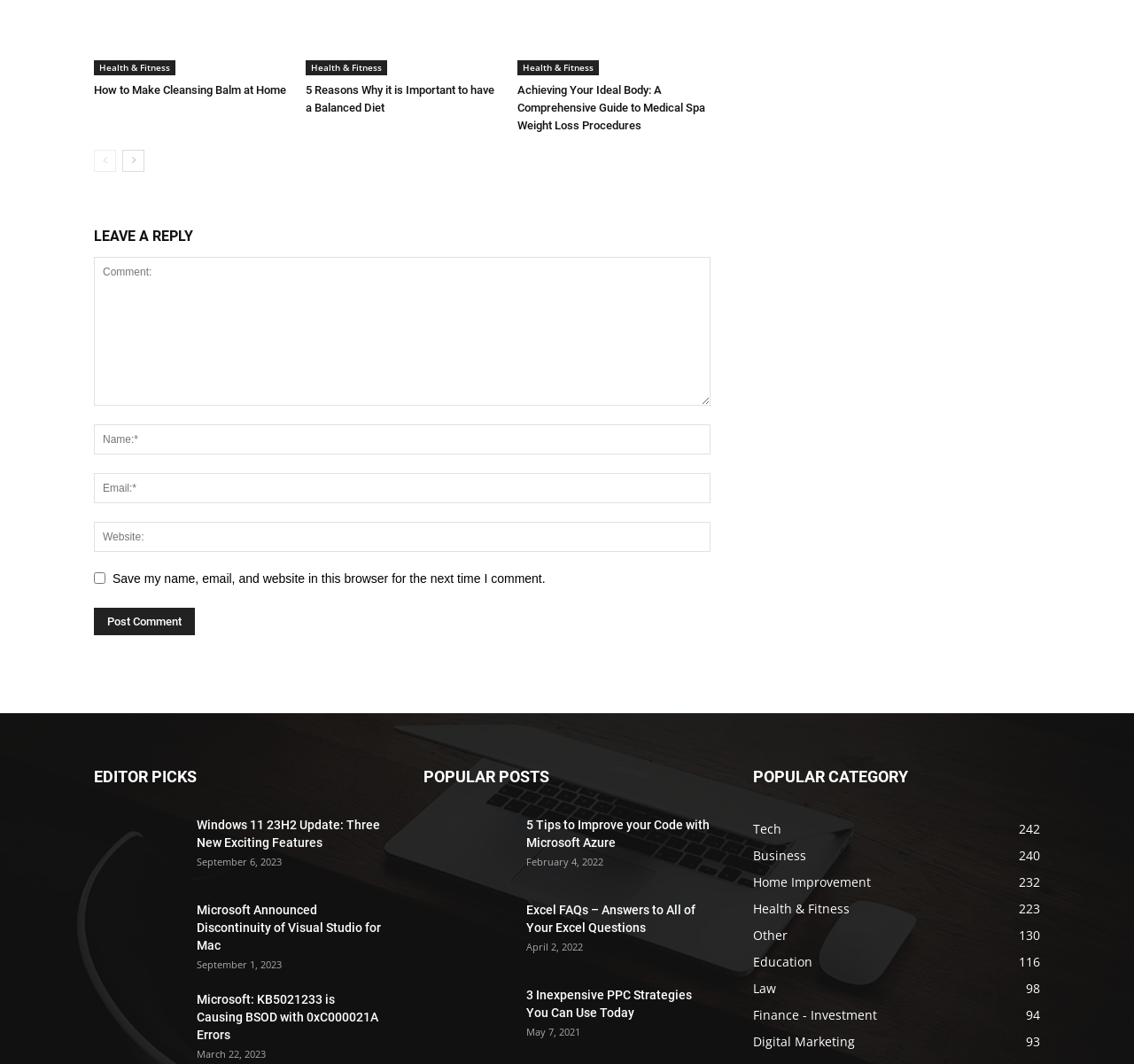Respond with a single word or phrase to the following question: How many articles are listed under 'POPULAR POSTS'?

4